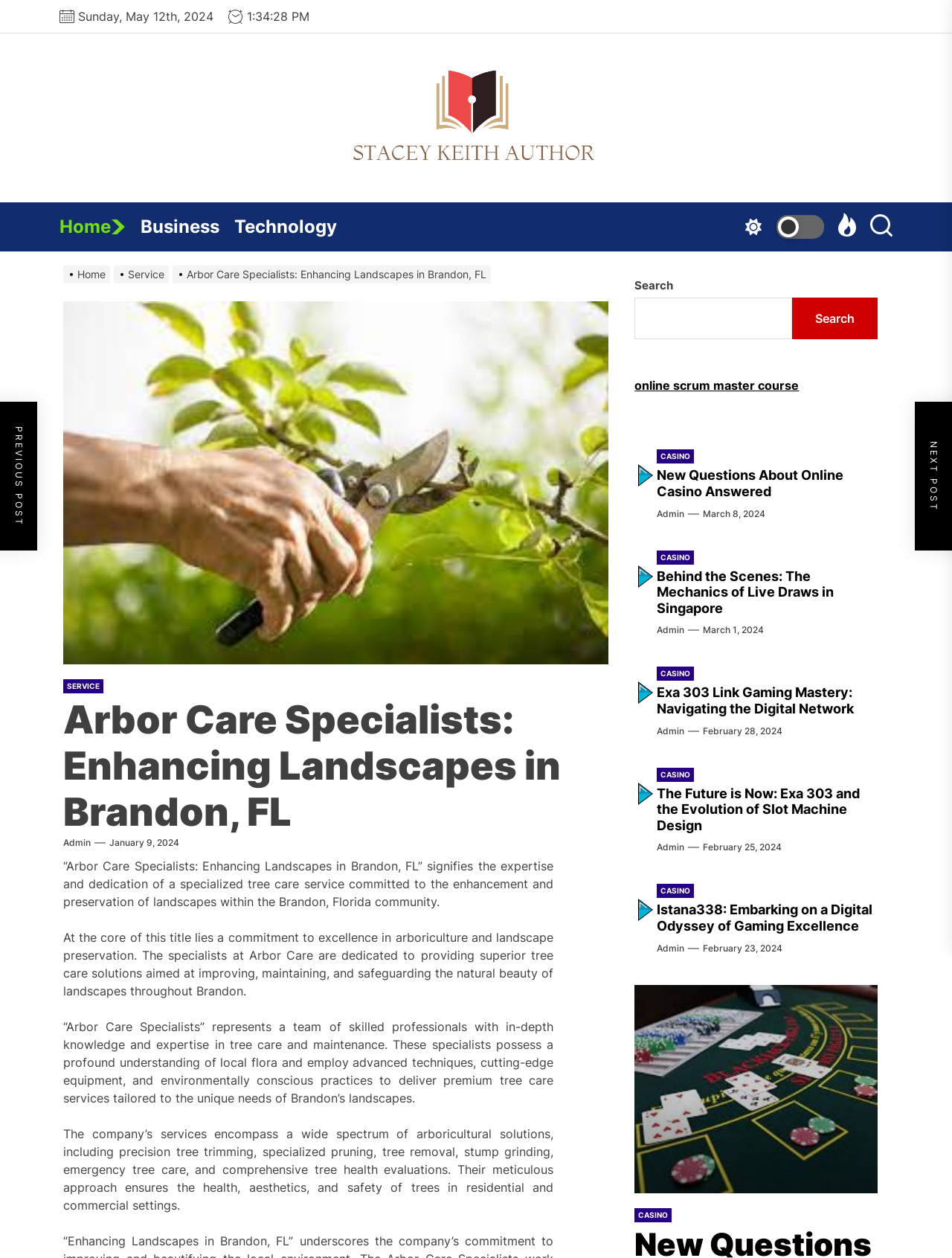What is the date of the first article?
Refer to the screenshot and respond with a concise word or phrase.

March 8, 2024